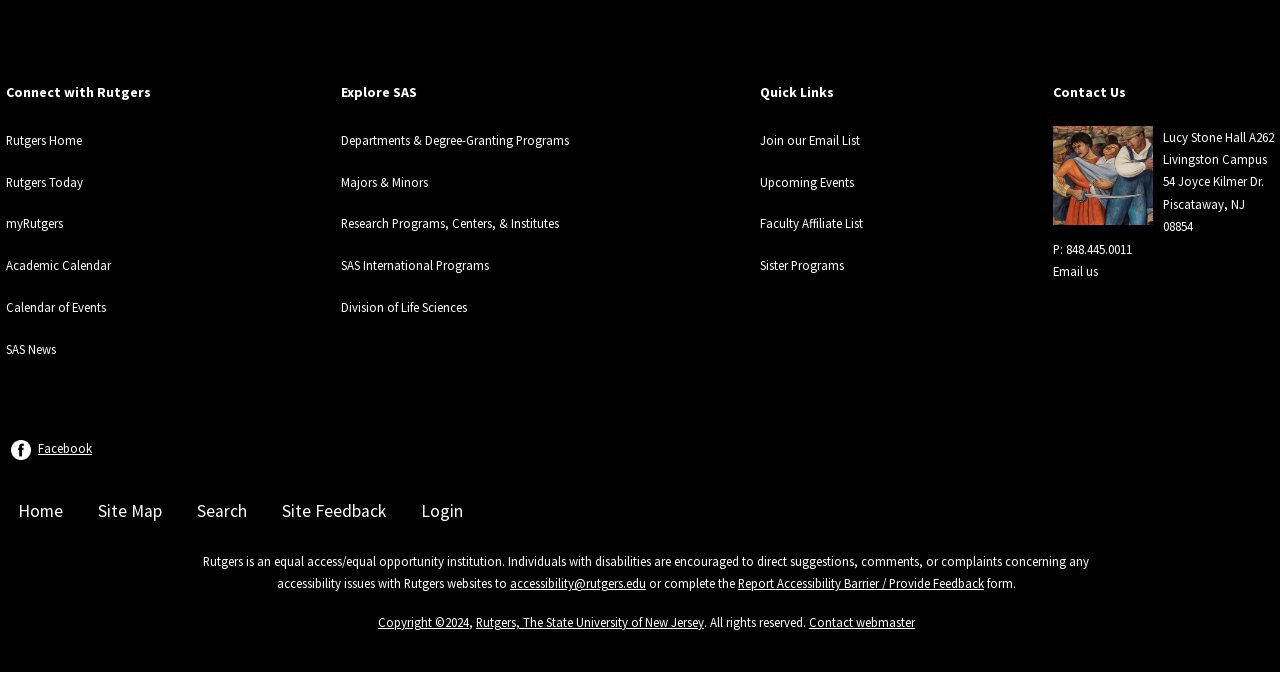What is the name of the campus where Lucy Stone Hall is located?
Refer to the image and give a detailed answer to the query.

The name of the campus where Lucy Stone Hall is located can be found in the 'Contact Us' section, where it is listed as 'Livingston Campus' along with the building name and address.